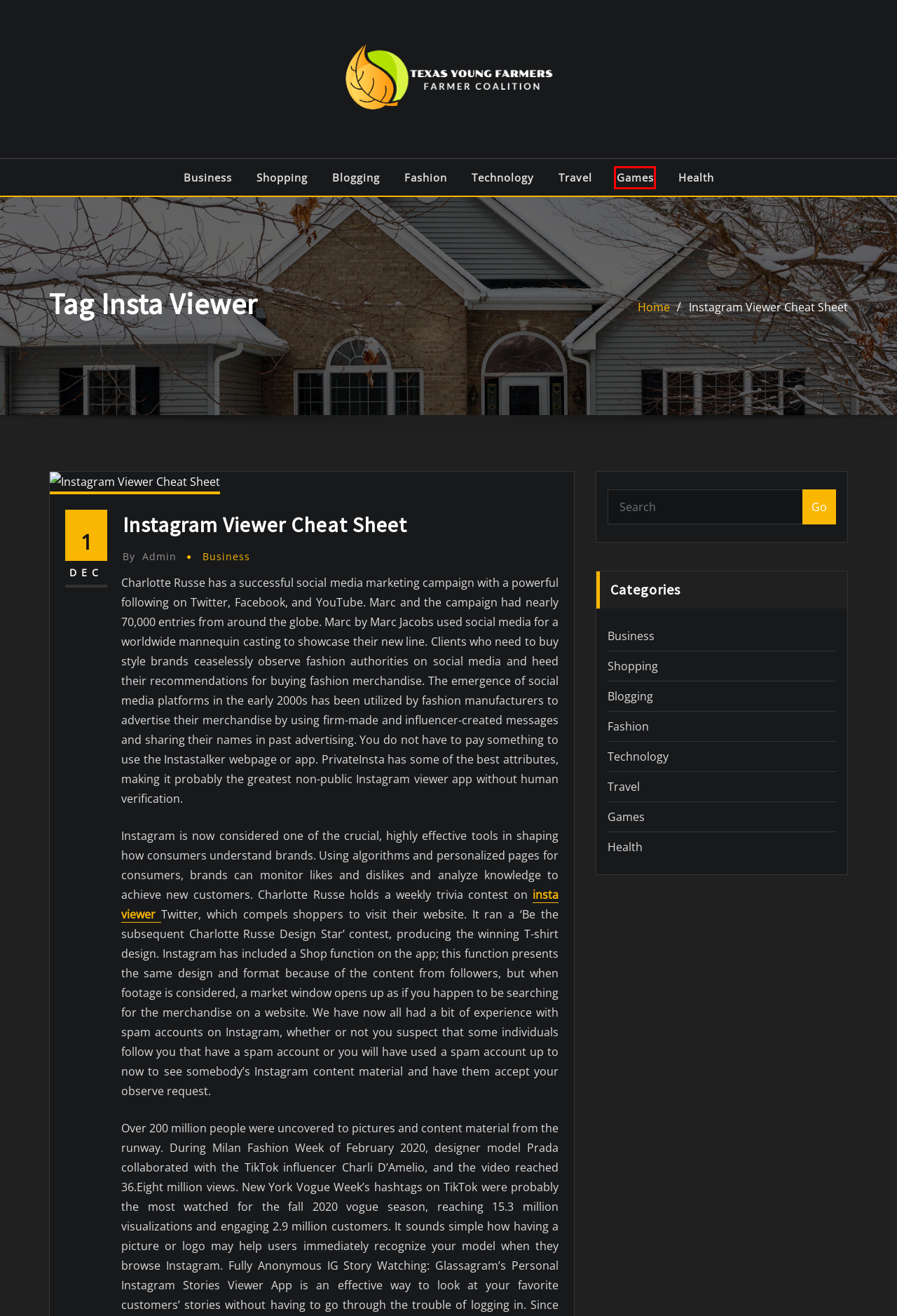You are given a screenshot of a webpage with a red rectangle bounding box around an element. Choose the best webpage description that matches the page after clicking the element in the bounding box. Here are the candidates:
A. Shopping – Texas Young Farmers
B. Fashion – Texas Young Farmers
C. admin – Texas Young Farmers
D. Health – Texas Young Farmers
E. Games – Texas Young Farmers
F. Business – Texas Young Farmers
G. Texas Young Farmers – Farmer Coalition
H. Blogging – Texas Young Farmers

E